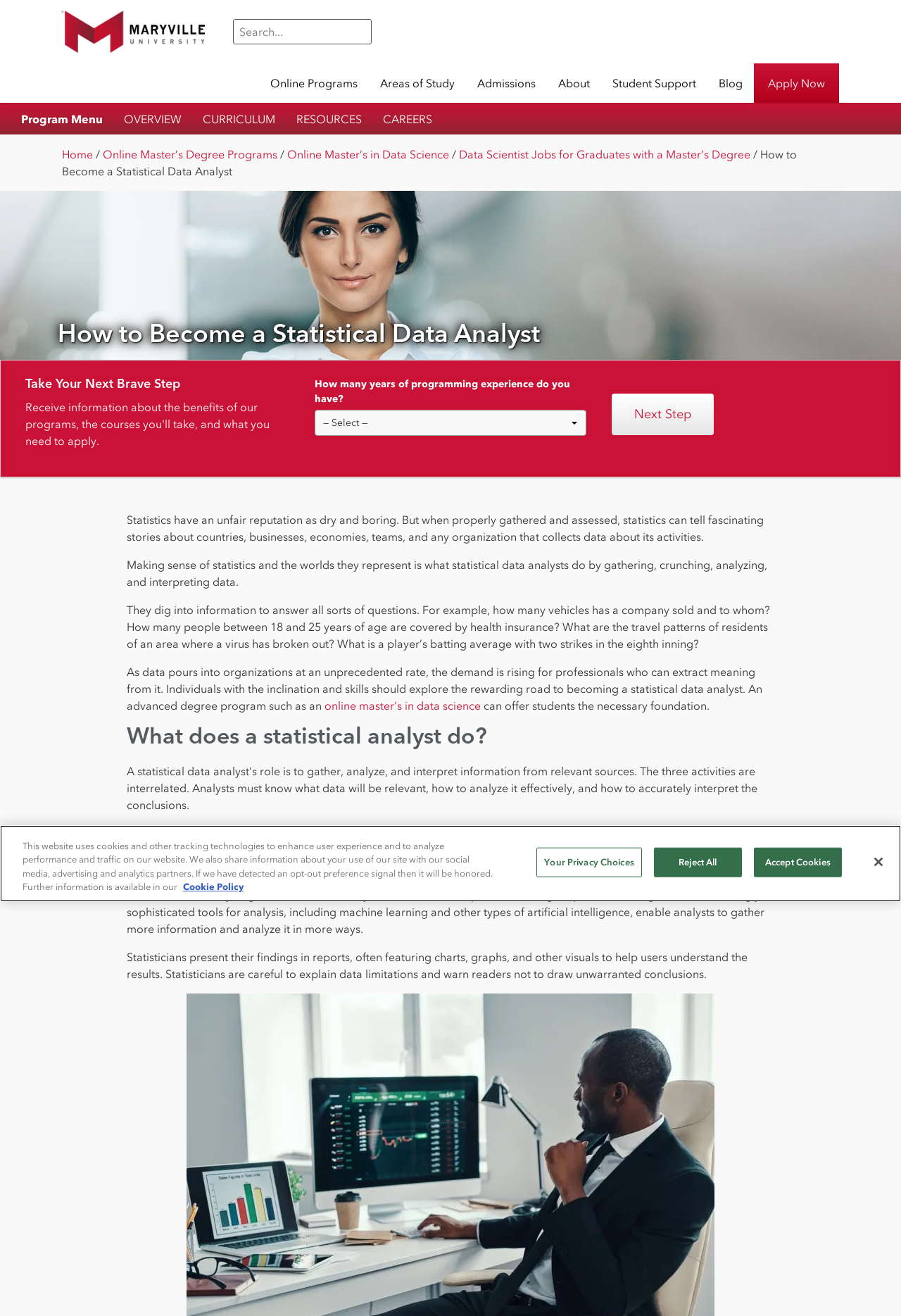Please extract the primary headline from the webpage.

How to Become a Statistical Data Analyst